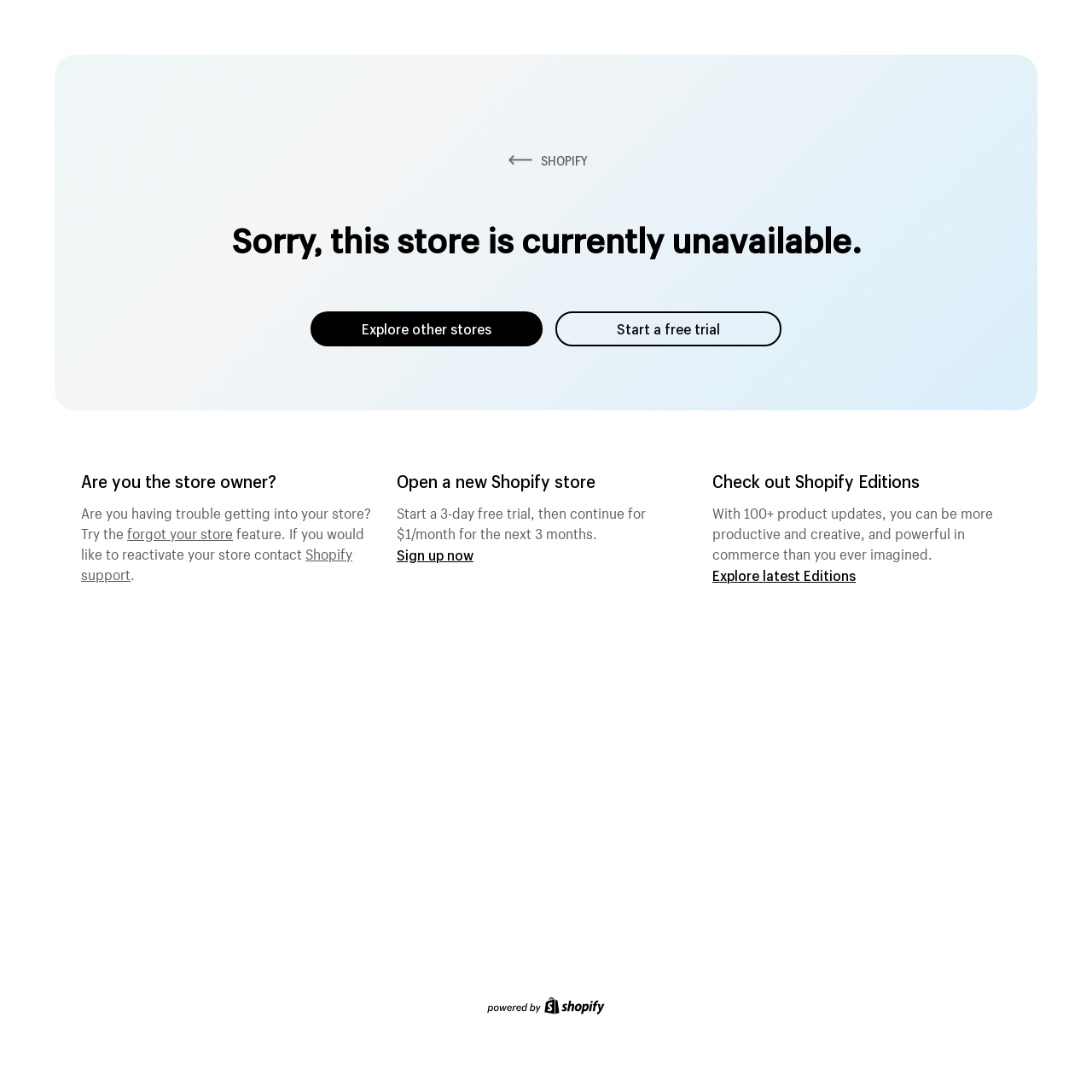Find the bounding box coordinates of the UI element according to this description: "Essays".

None